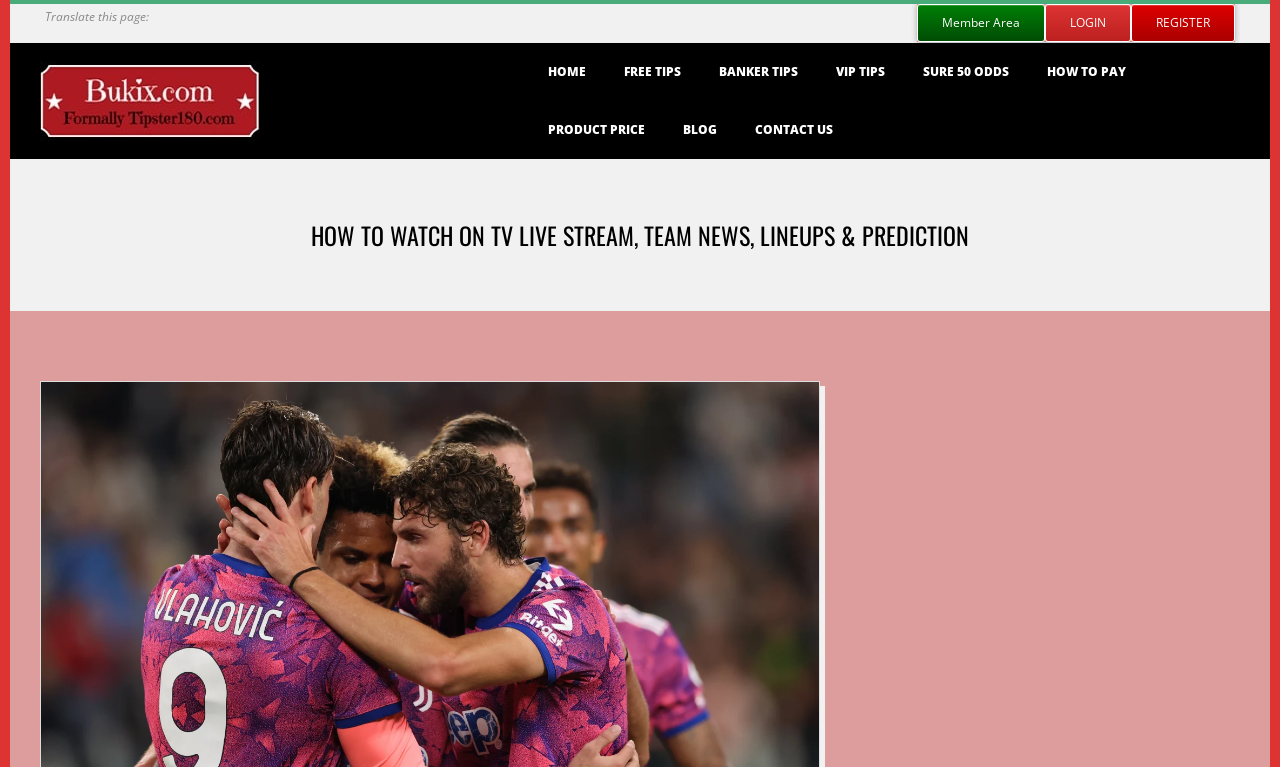Please indicate the bounding box coordinates for the clickable area to complete the following task: "Click on the 'CONTACT US' link". The coordinates should be specified as four float numbers between 0 and 1, i.e., [left, top, right, bottom].

[0.582, 0.131, 0.659, 0.207]